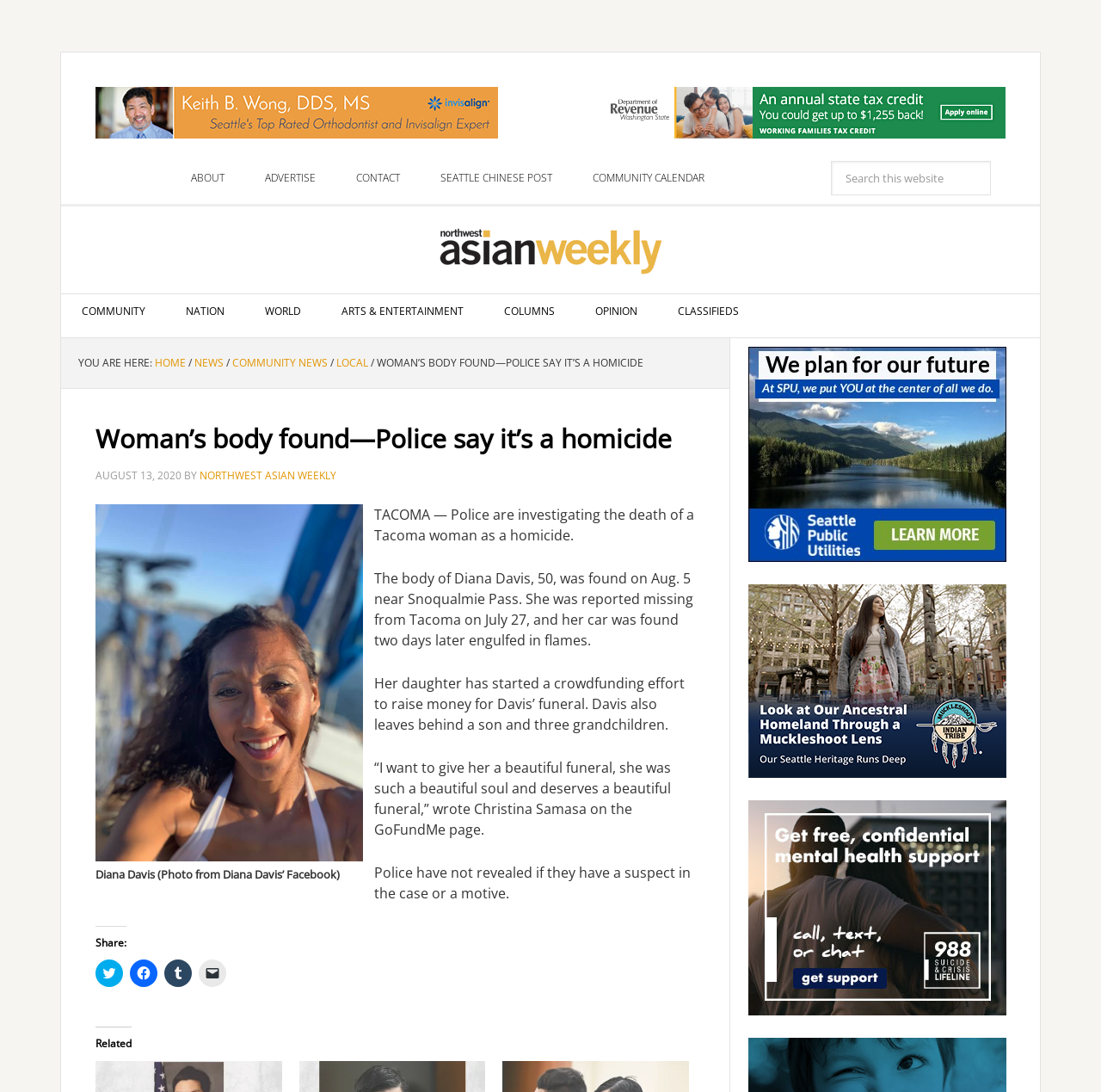Find the bounding box coordinates of the clickable region needed to perform the following instruction: "Download the audio file". The coordinates should be provided as four float numbers between 0 and 1, i.e., [left, top, right, bottom].

None